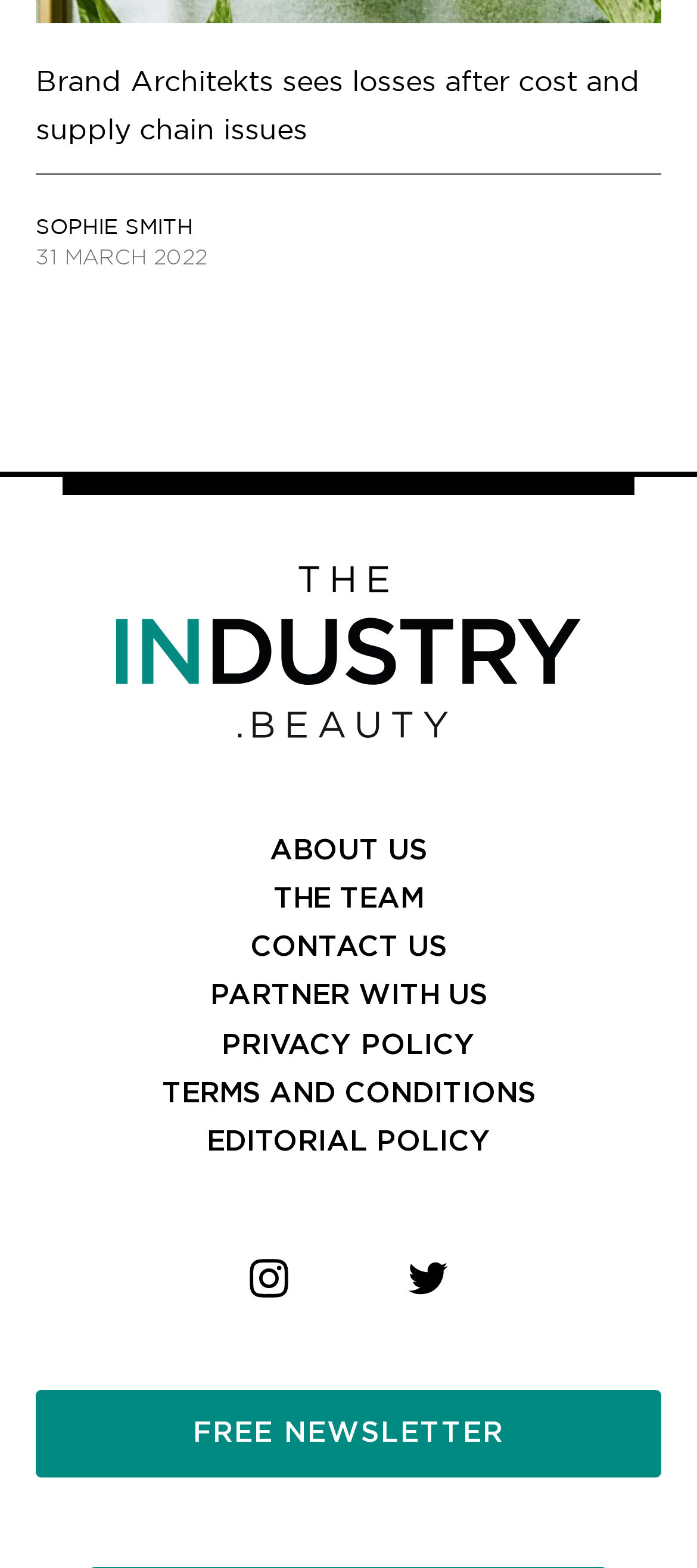Specify the bounding box coordinates of the area to click in order to execute this command: 'Follow on Instagram'. The coordinates should consist of four float numbers ranging from 0 to 1, and should be formatted as [left, top, right, bottom].

[0.358, 0.803, 0.413, 0.827]